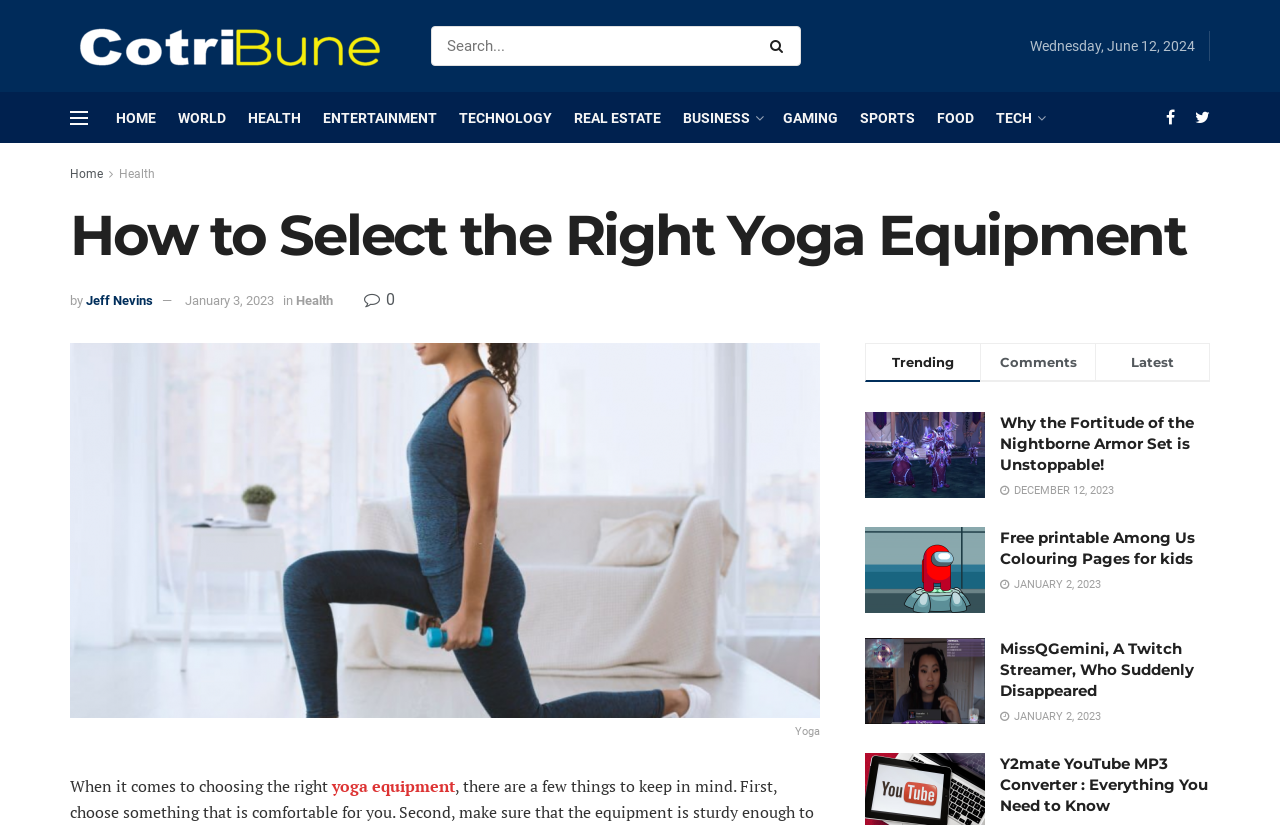Please provide a comprehensive answer to the question below using the information from the image: What is the topic of the main article?

The main article's heading is 'How to Select the Right Yoga Equipment', which indicates that the topic of the article is about selecting the right yoga equipment.